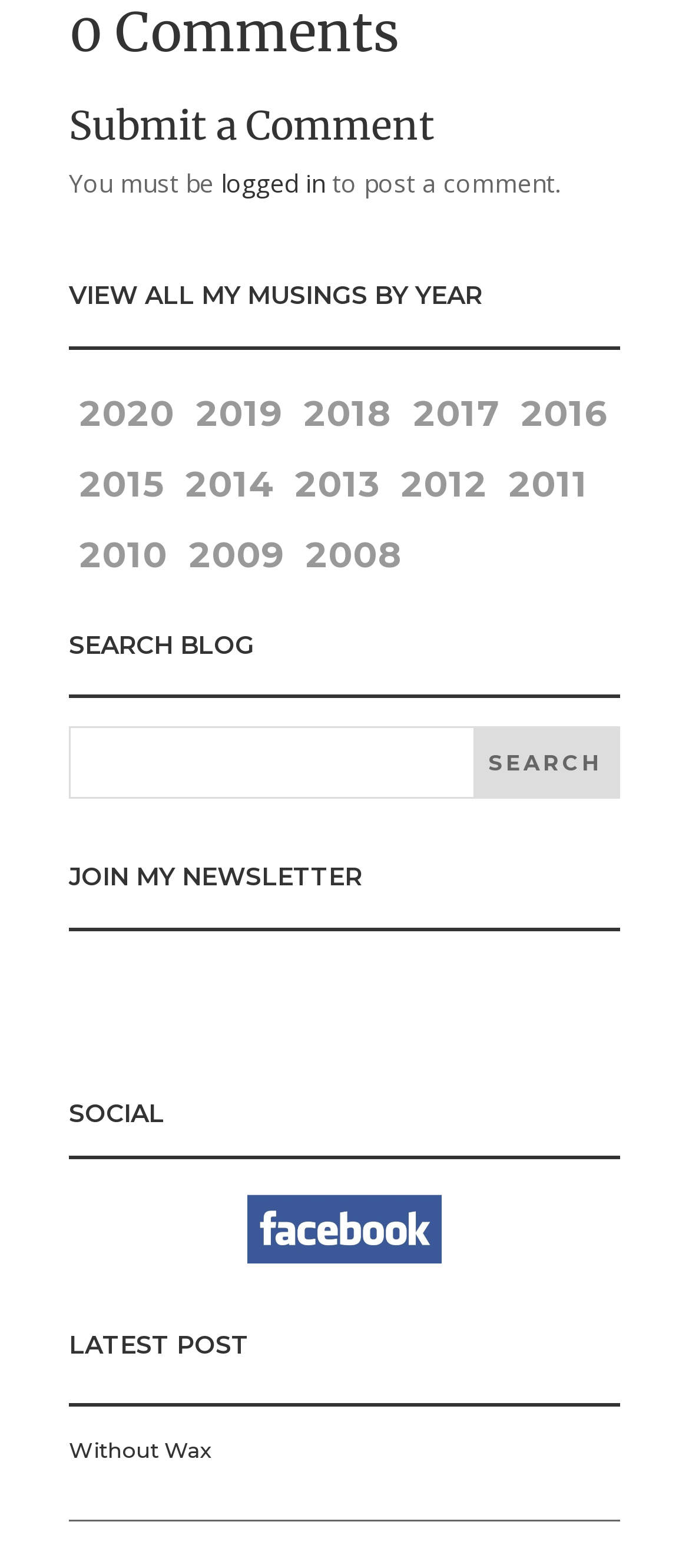Highlight the bounding box coordinates of the region I should click on to meet the following instruction: "Submit a comment".

[0.1, 0.068, 0.9, 0.104]